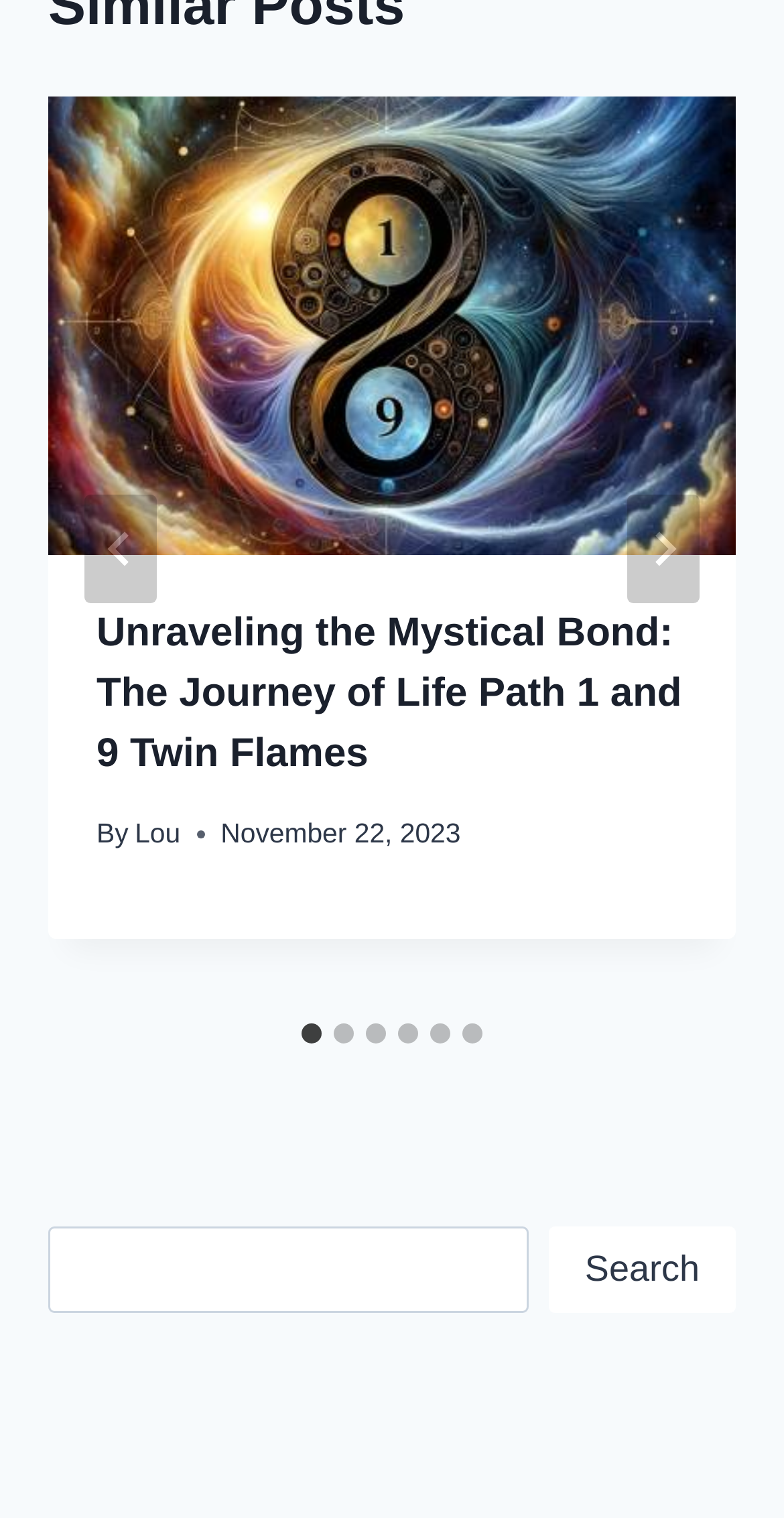What is the purpose of the search box?
Using the image as a reference, give a one-word or short phrase answer.

To search the website